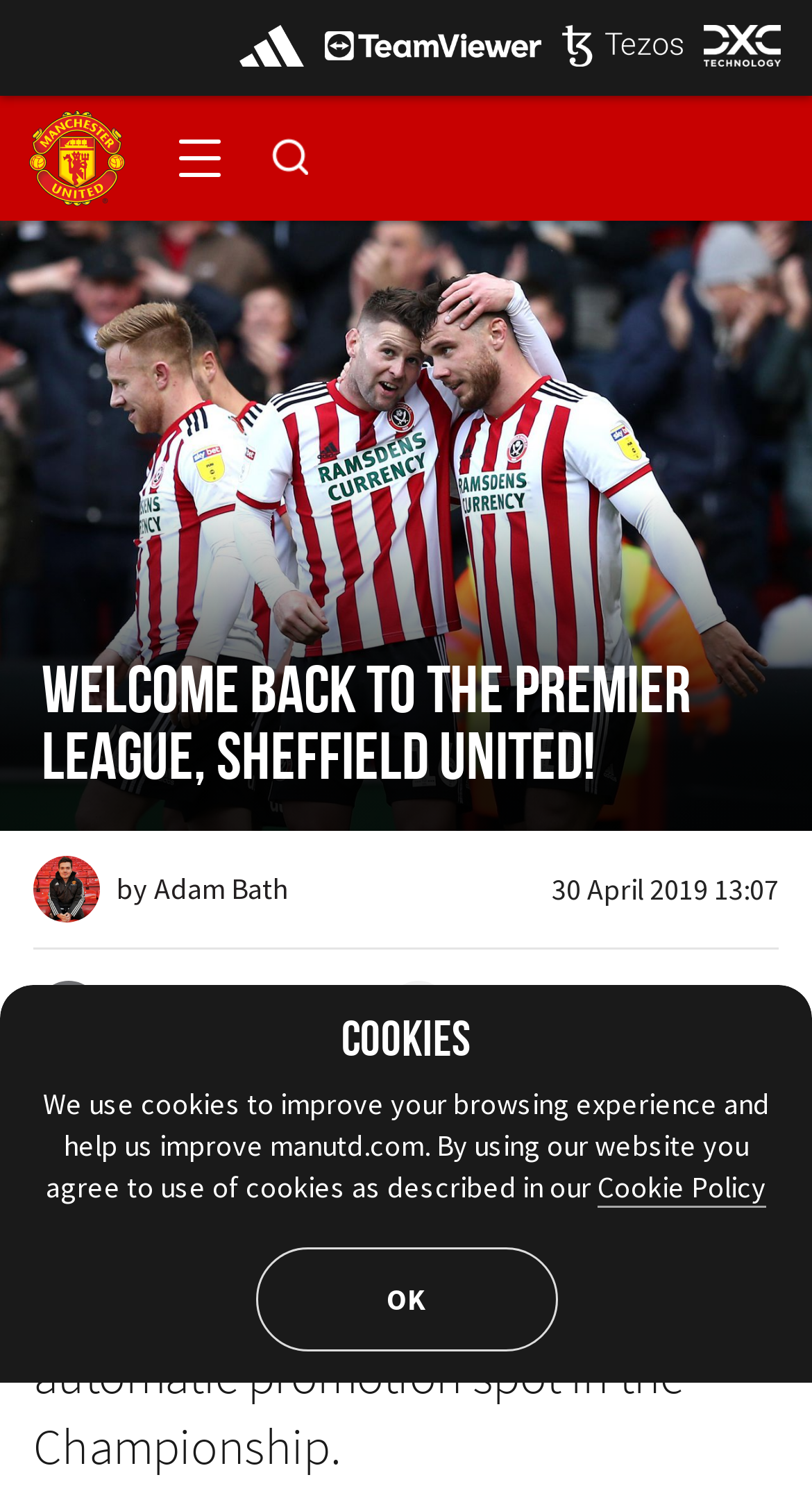Specify the bounding box coordinates for the region that must be clicked to perform the given instruction: "Open the menu".

[0.19, 0.064, 0.303, 0.147]